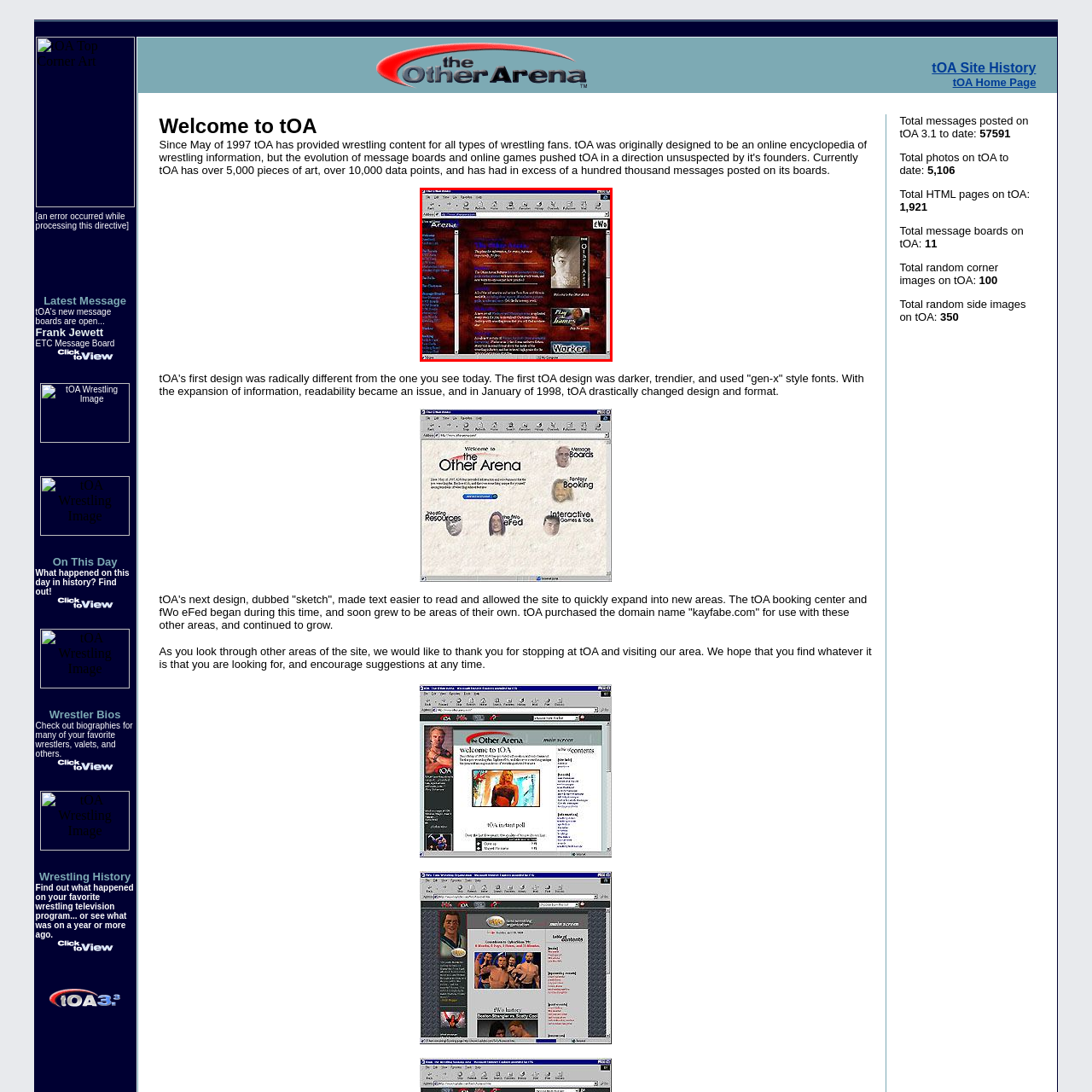Provide an in-depth description of the image within the red bounding box.

The image depicts an early web page layout from "tOA: the Other Arena," showcasing a vintage design reminiscent of the late 1990s to early 2000s internet aesthetics. The site has a bold red and dark background, setting a dramatic tone that highlights its content. Central to the design is a prominent sidebar featuring various links related to wrestling, such as "Wrestler Bios" and "Wrestling History," suggesting a focus on wrestling content and community interaction. 

To the right, an image of an individual, presumably a prominent figure within the wrestling community, is displayed, further emphasizing the site's connection to wrestling culture. Below the main content area, users are encouraged to explore different features like message boards and the latest updates, hinting at an effort to engage visitors. Overall, the layout reflects a nostalgia for early web design, emphasizing community and a shared interest in wrestling history and statistics.